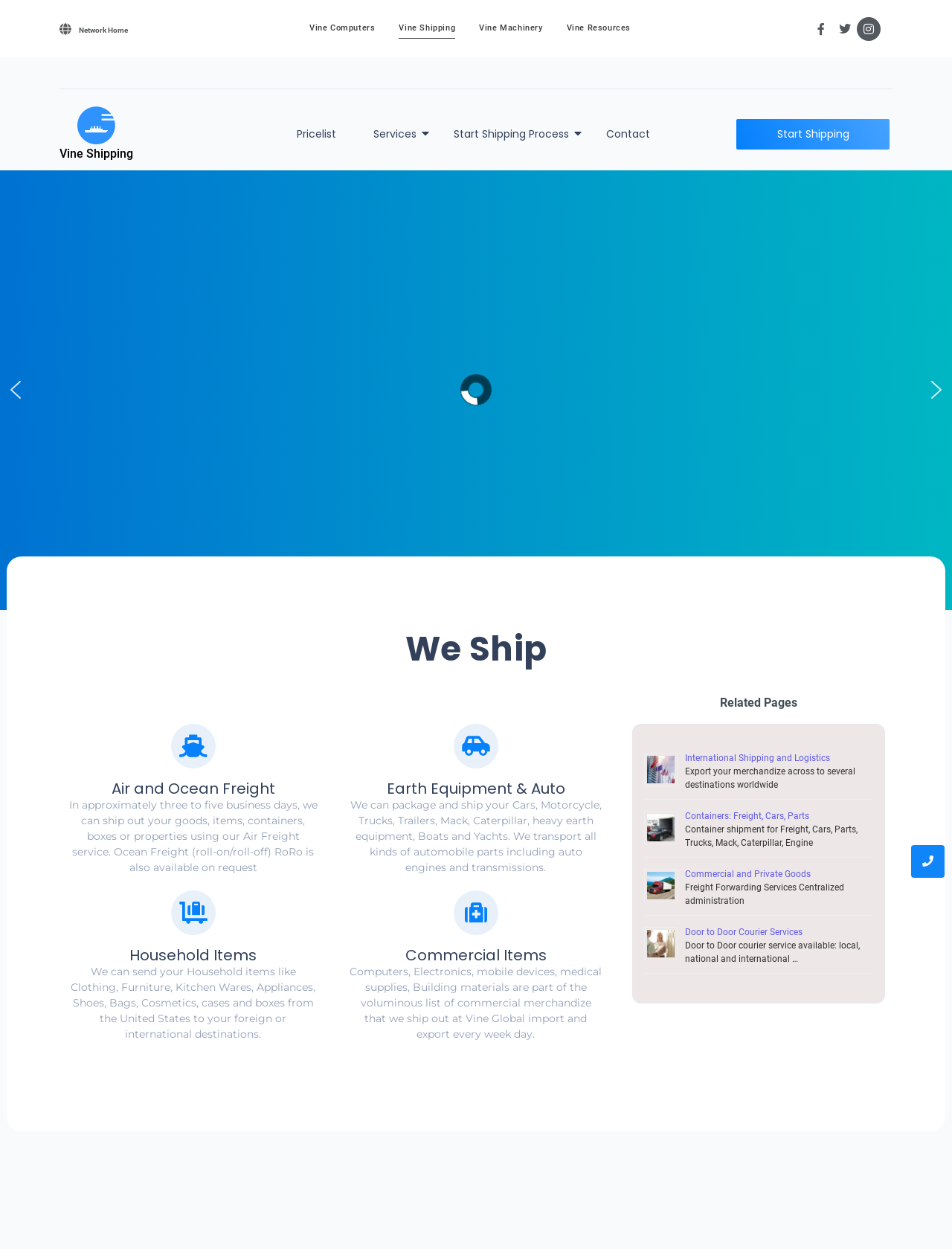Determine the bounding box for the UI element described here: "Vine Machinery".

[0.499, 0.006, 0.575, 0.04]